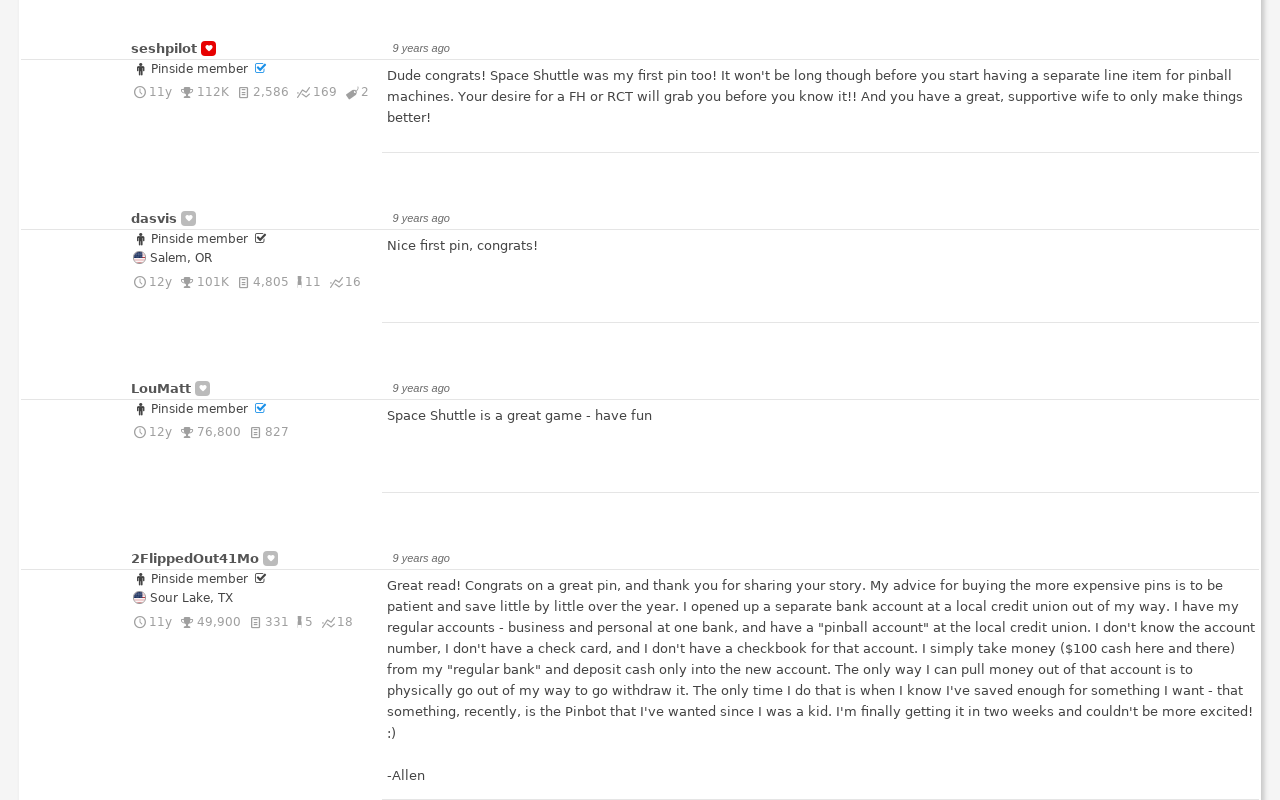Find the bounding box of the UI element described as follows: "SAP".

[0.02, 0.148, 0.098, 0.17]